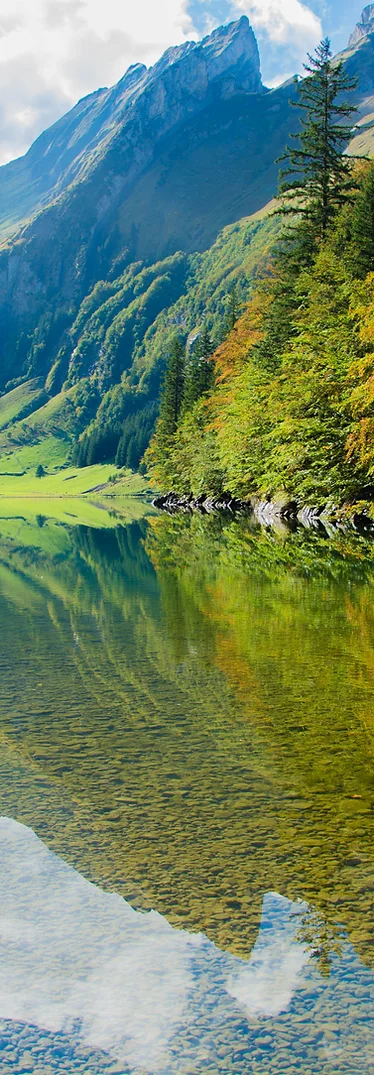What does the image represent?
Answer with a single word or phrase, using the screenshot for reference.

Kootenay region's environmental and cultural heritage